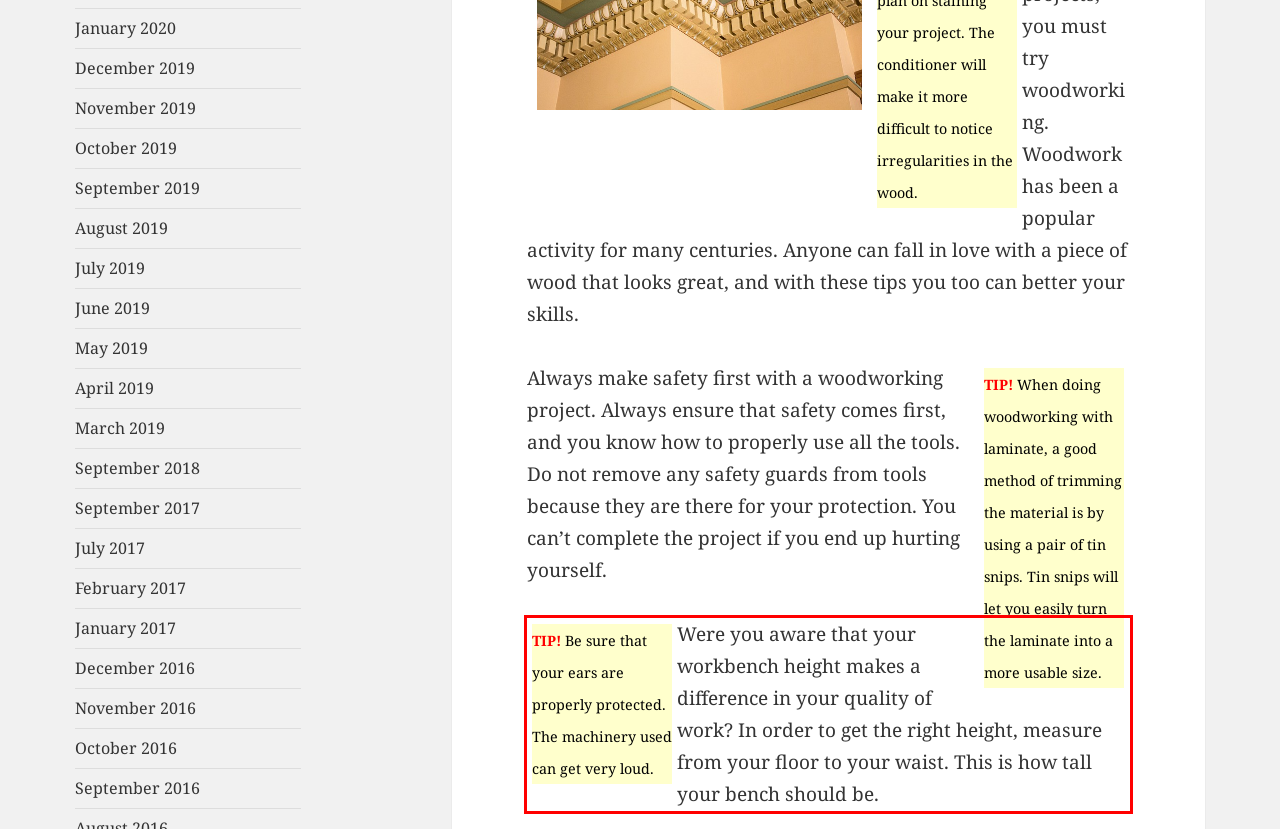Using the provided screenshot of a webpage, recognize the text inside the red rectangle bounding box by performing OCR.

Were you aware that your workbench height makes a difference in your quality of work? In order to get the right height, measure from your floor to your waist. This is how tall your bench should be.